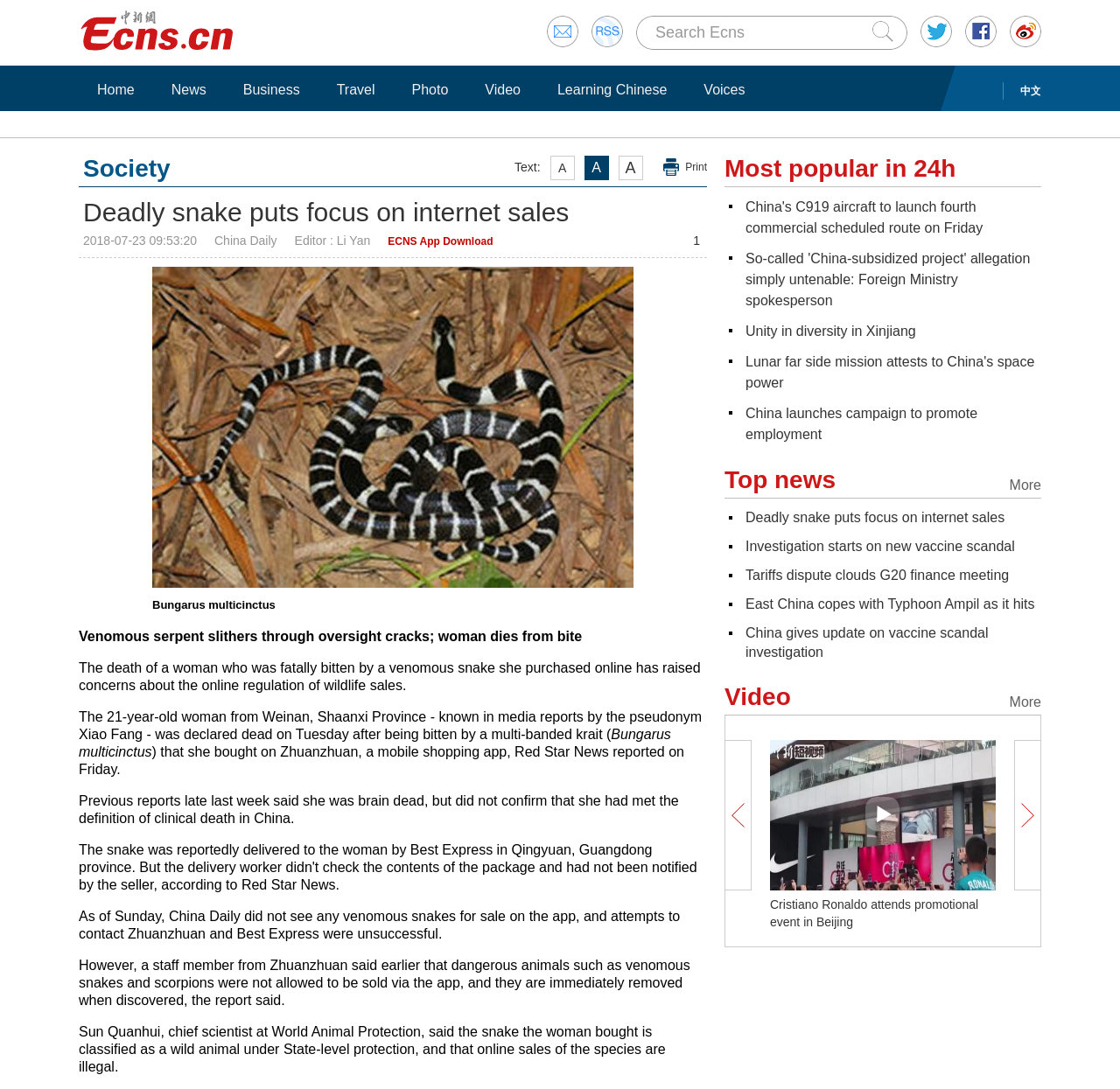Find the bounding box coordinates of the element I should click to carry out the following instruction: "Search Ecns".

[0.585, 0.022, 0.665, 0.038]